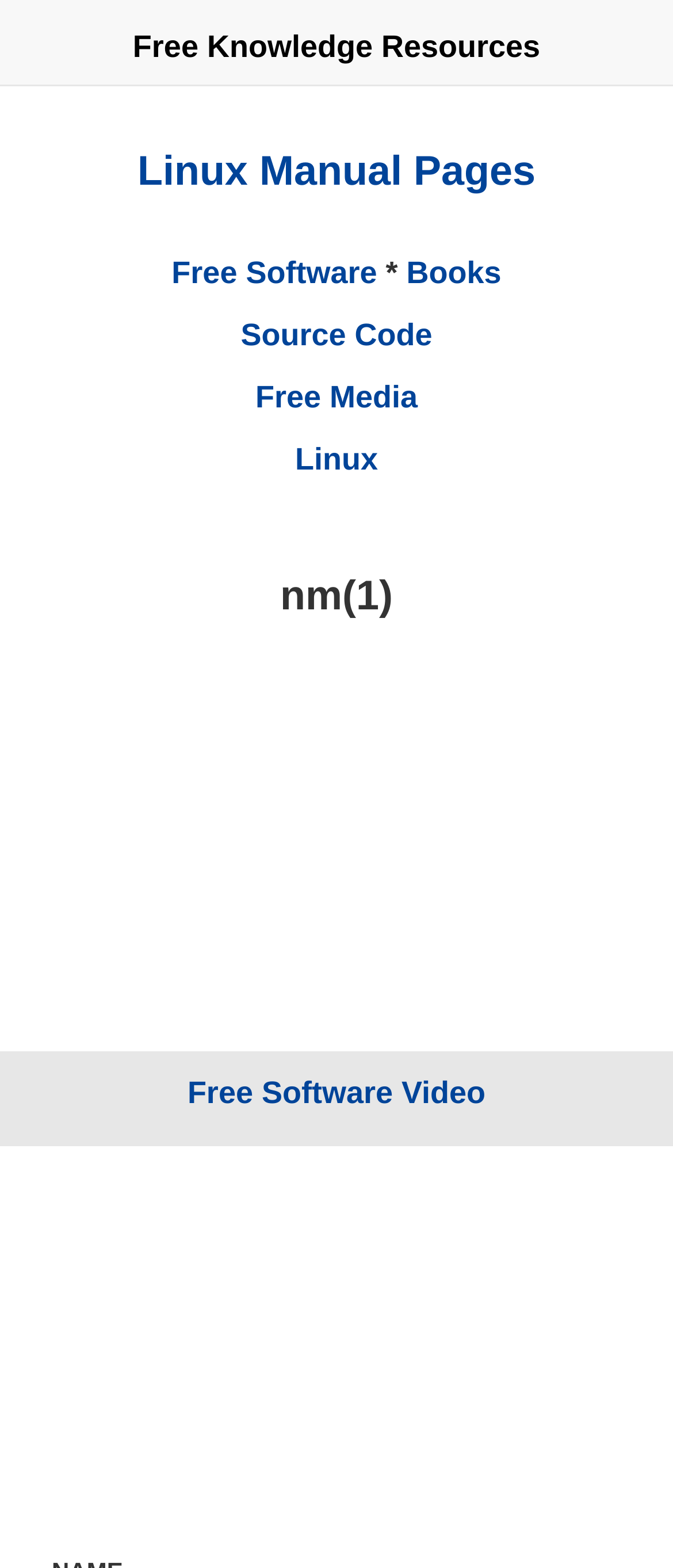How many links are there in the top section? Examine the screenshot and reply using just one word or a brief phrase.

5